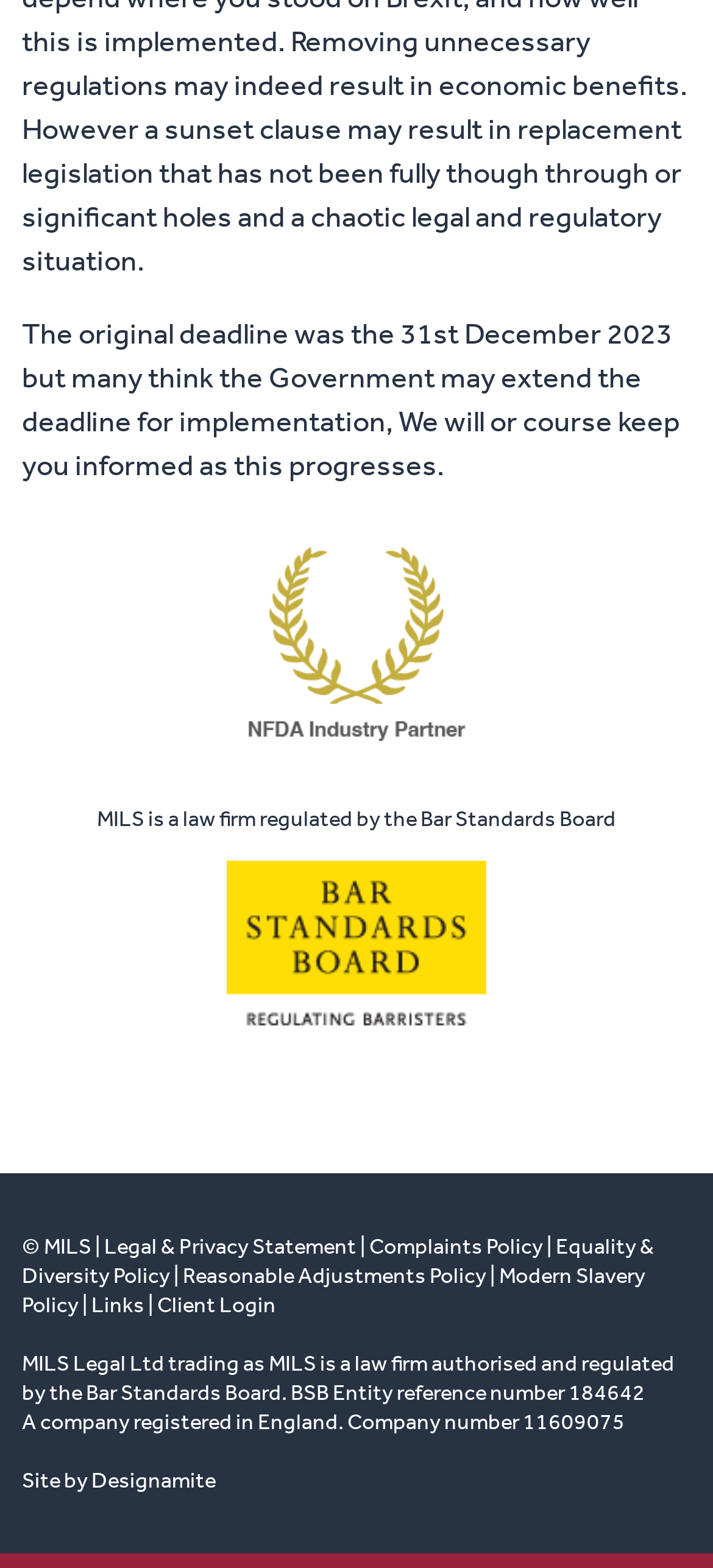Please find the bounding box coordinates for the clickable element needed to perform this instruction: "Visit Designamite".

[0.128, 0.936, 0.303, 0.952]